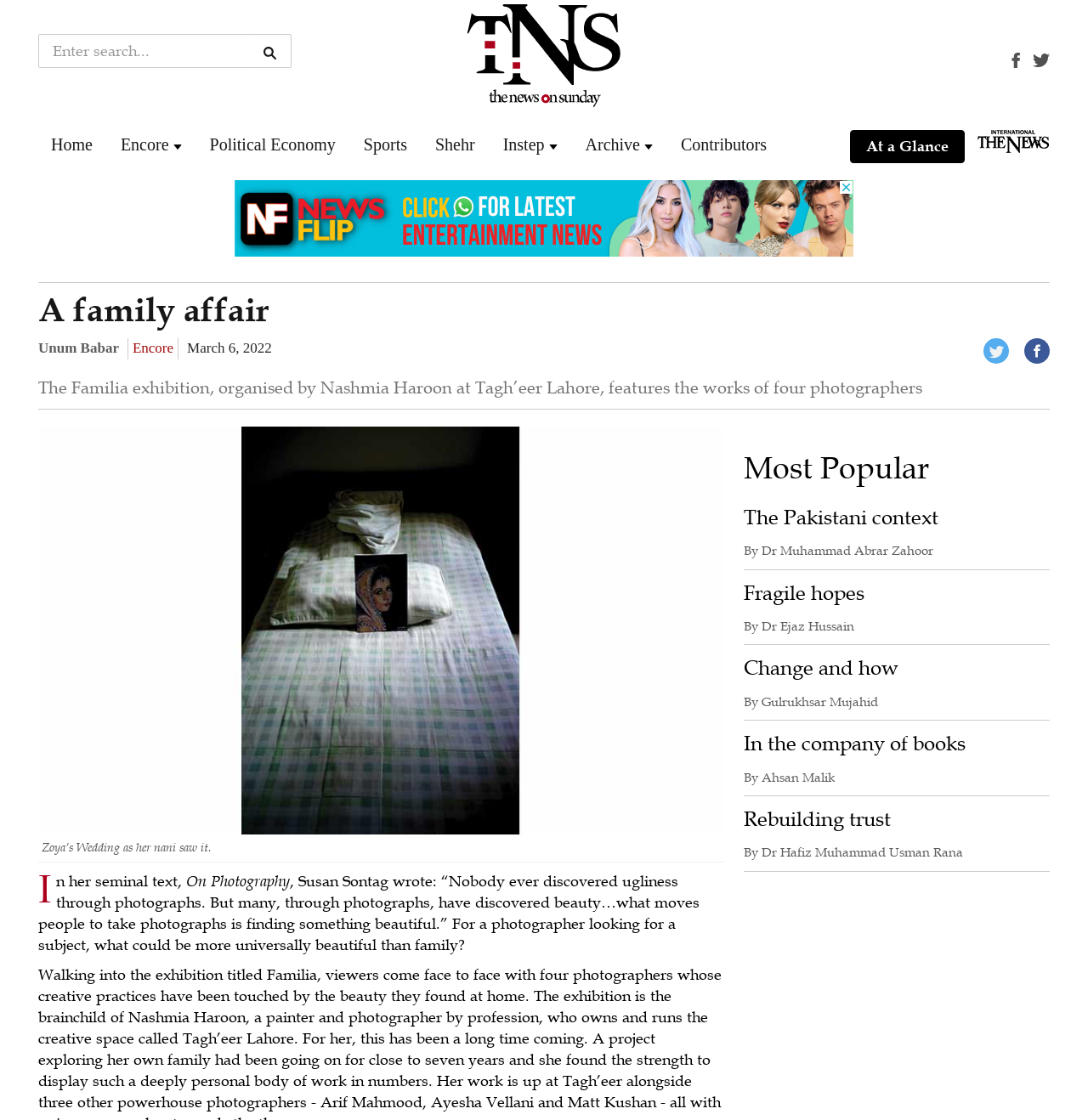What is the location of the exhibition?
Answer the question with detailed information derived from the image.

I found this answer by reading the static text element at [0.035, 0.337, 0.848, 0.356] which mentions 'Tagh’eer Lahore' as the location of the exhibition.